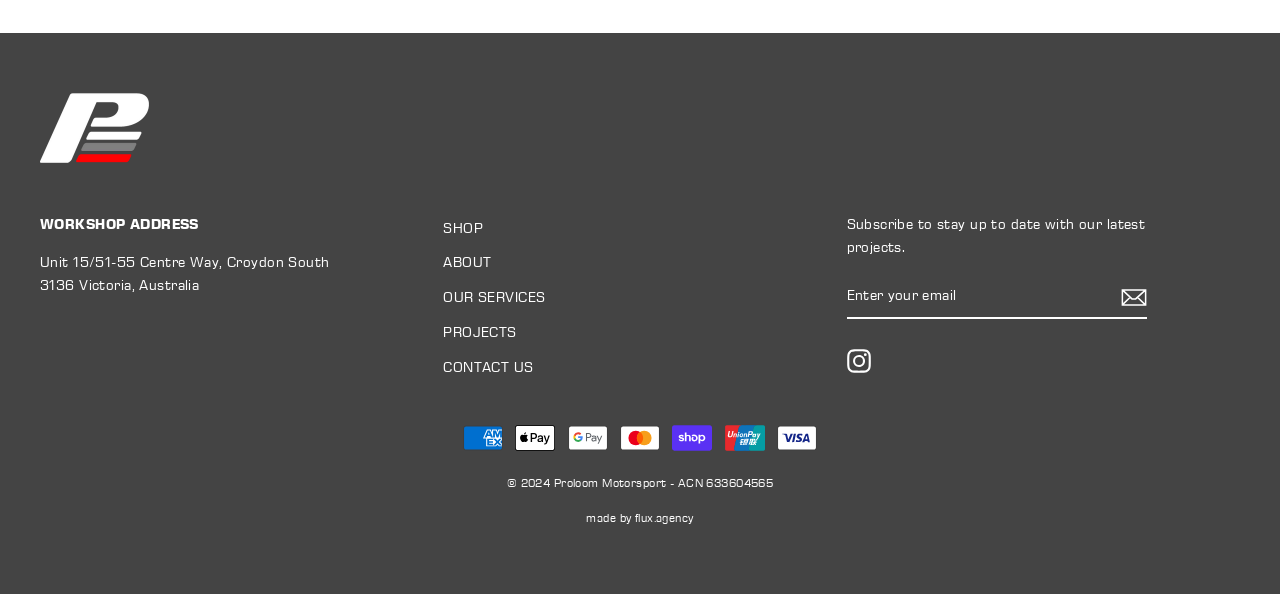Given the description: "PROJECTS", determine the bounding box coordinates of the UI element. The coordinates should be formatted as four float numbers between 0 and 1, [left, top, right, bottom].

[0.346, 0.533, 0.644, 0.586]